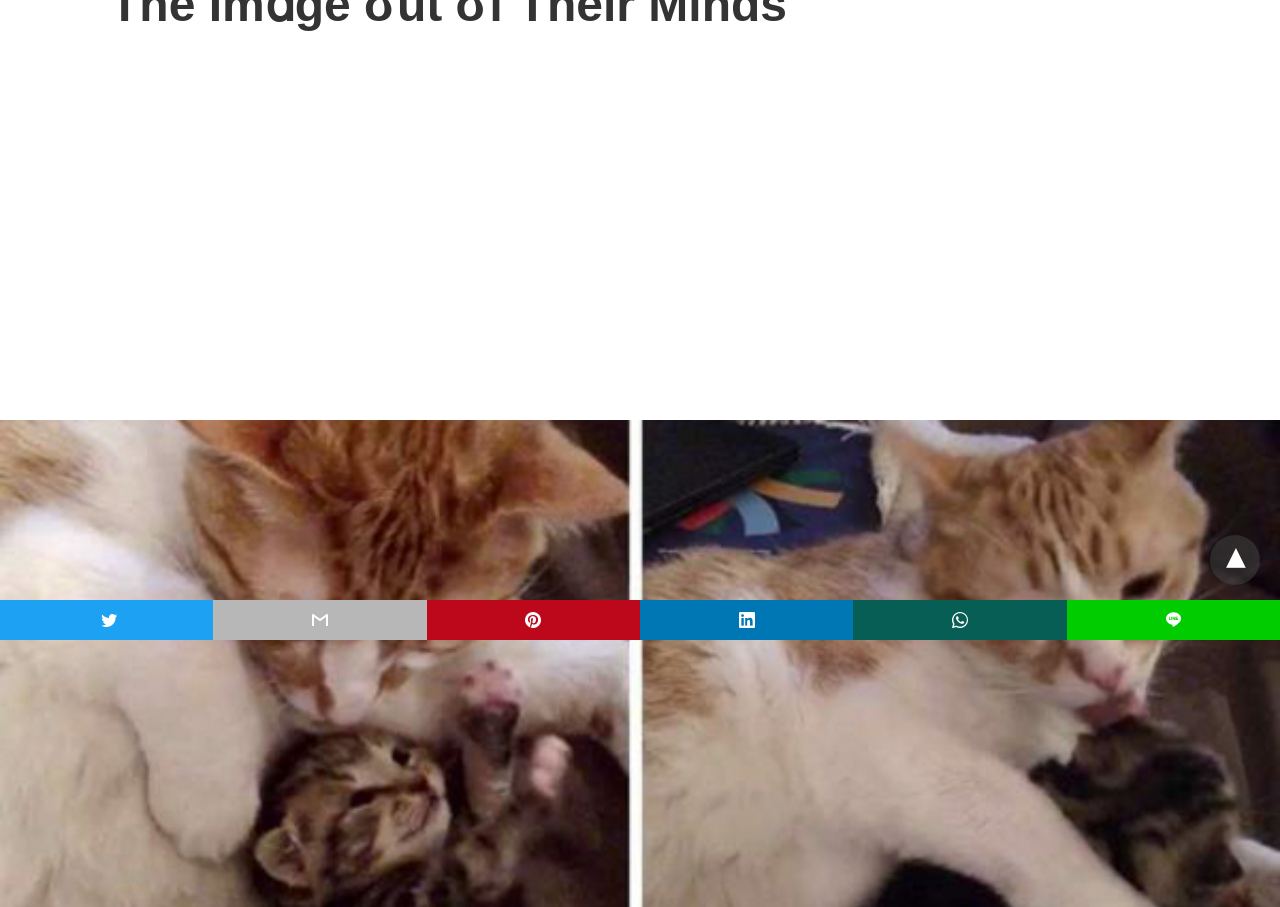Locate the bounding box of the UI element with the following description: "title="pinterest share"".

[0.333, 0.662, 0.5, 0.706]